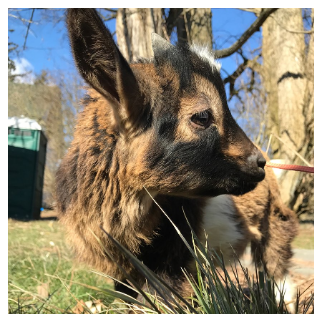What is the background of the image?
Please elaborate on the answer to the question with detailed information.

The background of the image is a natural, serene setting, which is created by the presence of tall grasses and trees. This setting hints at a peaceful farm environment, which is further supported by the hint of blue sky peeking through the branches.